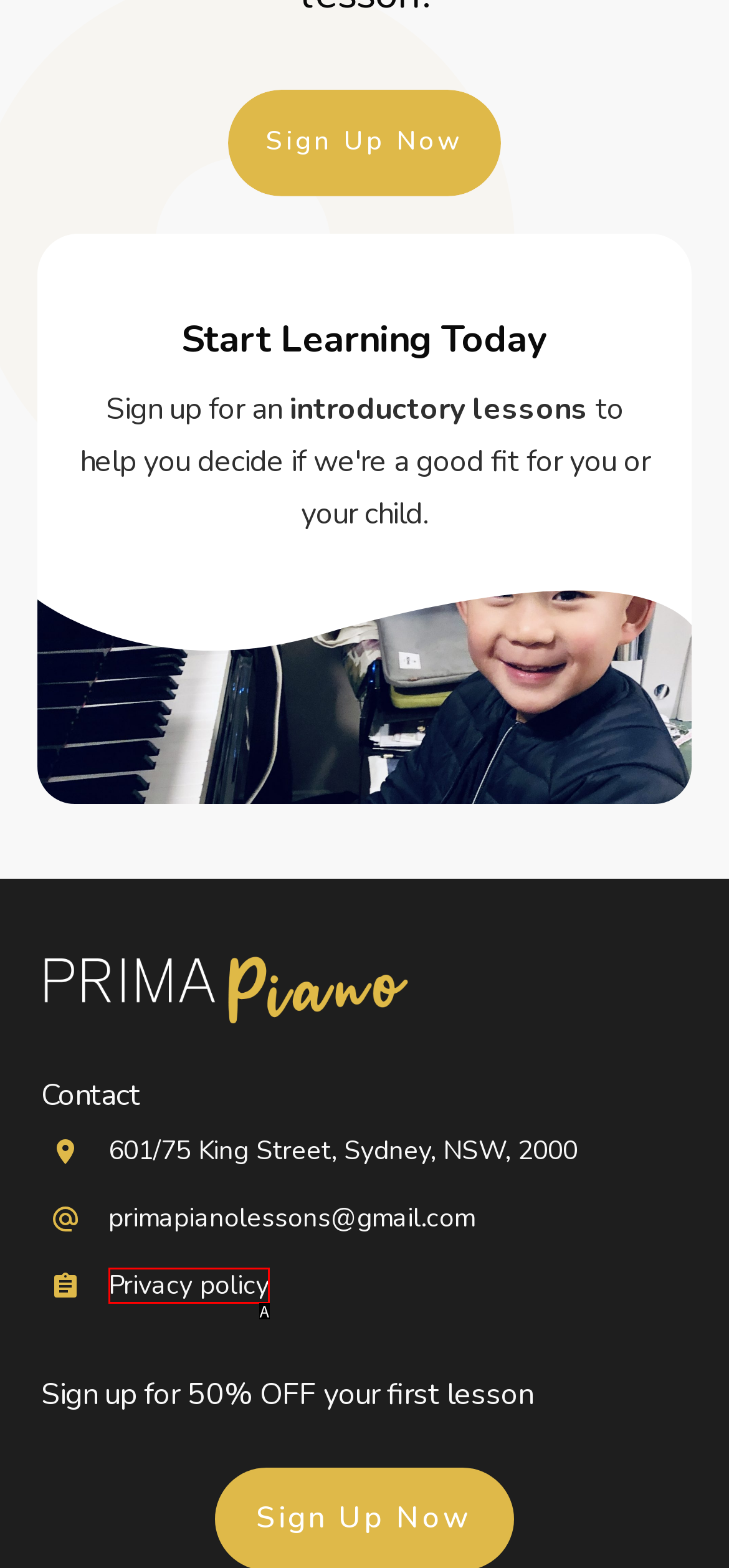Match the HTML element to the given description: Privacy policy
Indicate the option by its letter.

A